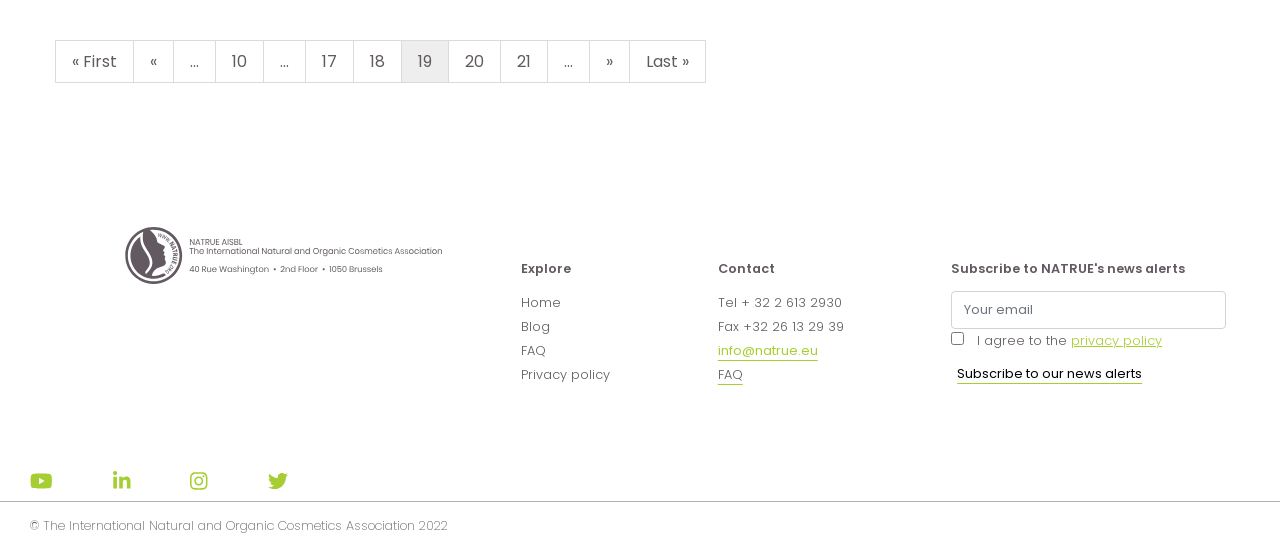Please respond to the question using a single word or phrase:
What is the copyright information at the bottom?

2022 International Natural and Organic Cosmetics Association